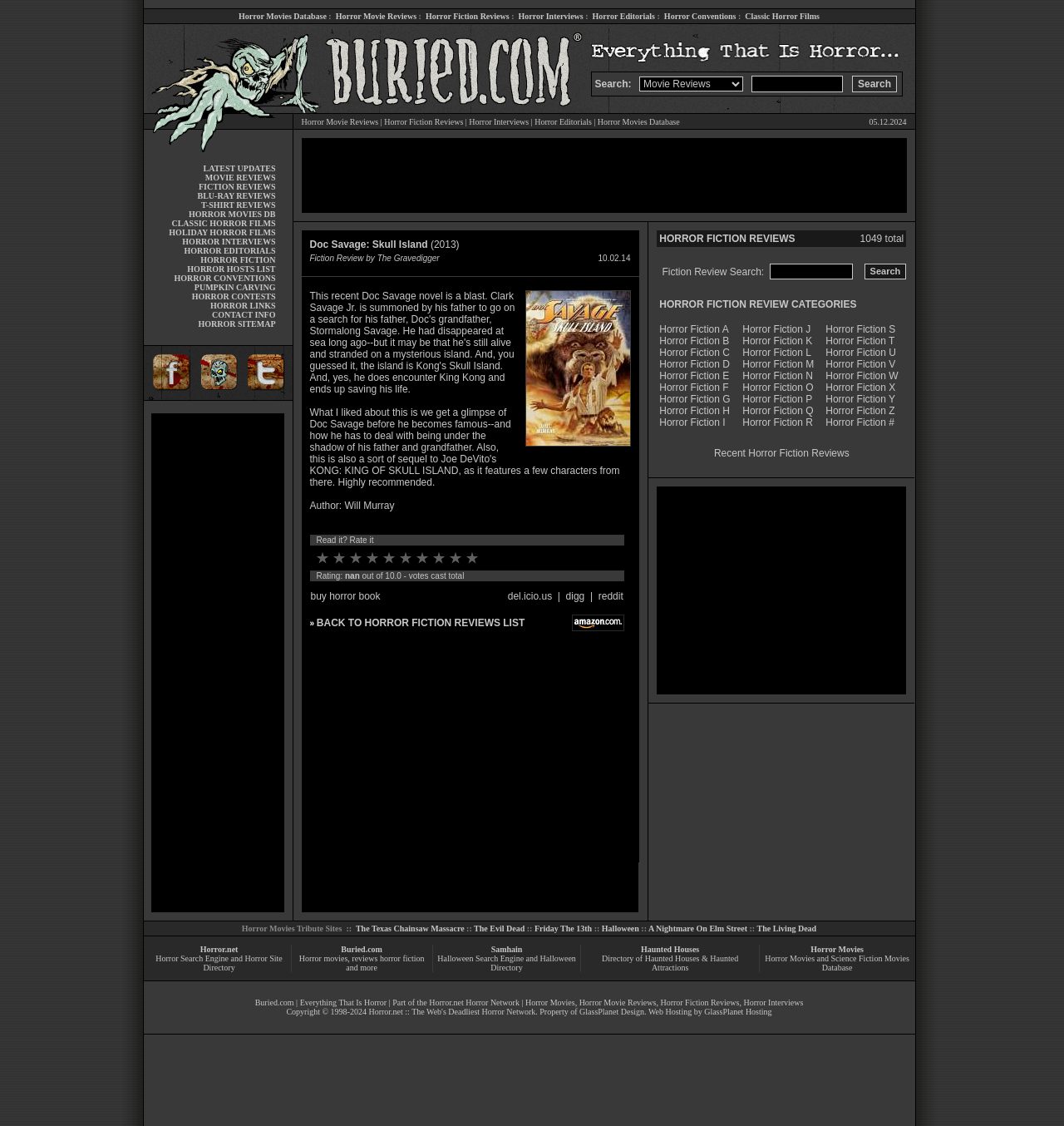Please respond in a single word or phrase: 
What is the format of the date displayed on the webpage?

DD.MM.YYYY